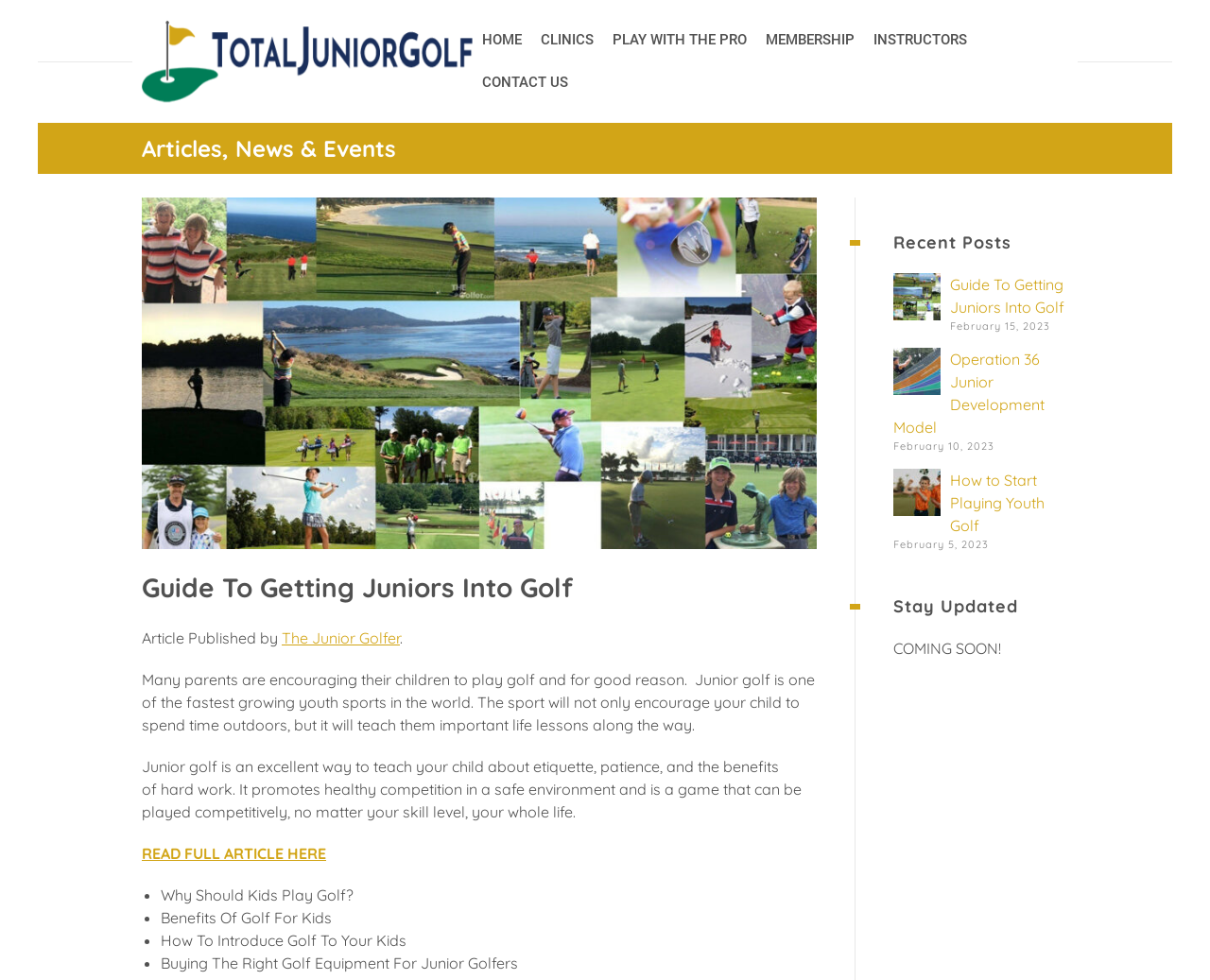How many recent posts are listed?
From the image, respond using a single word or phrase.

3